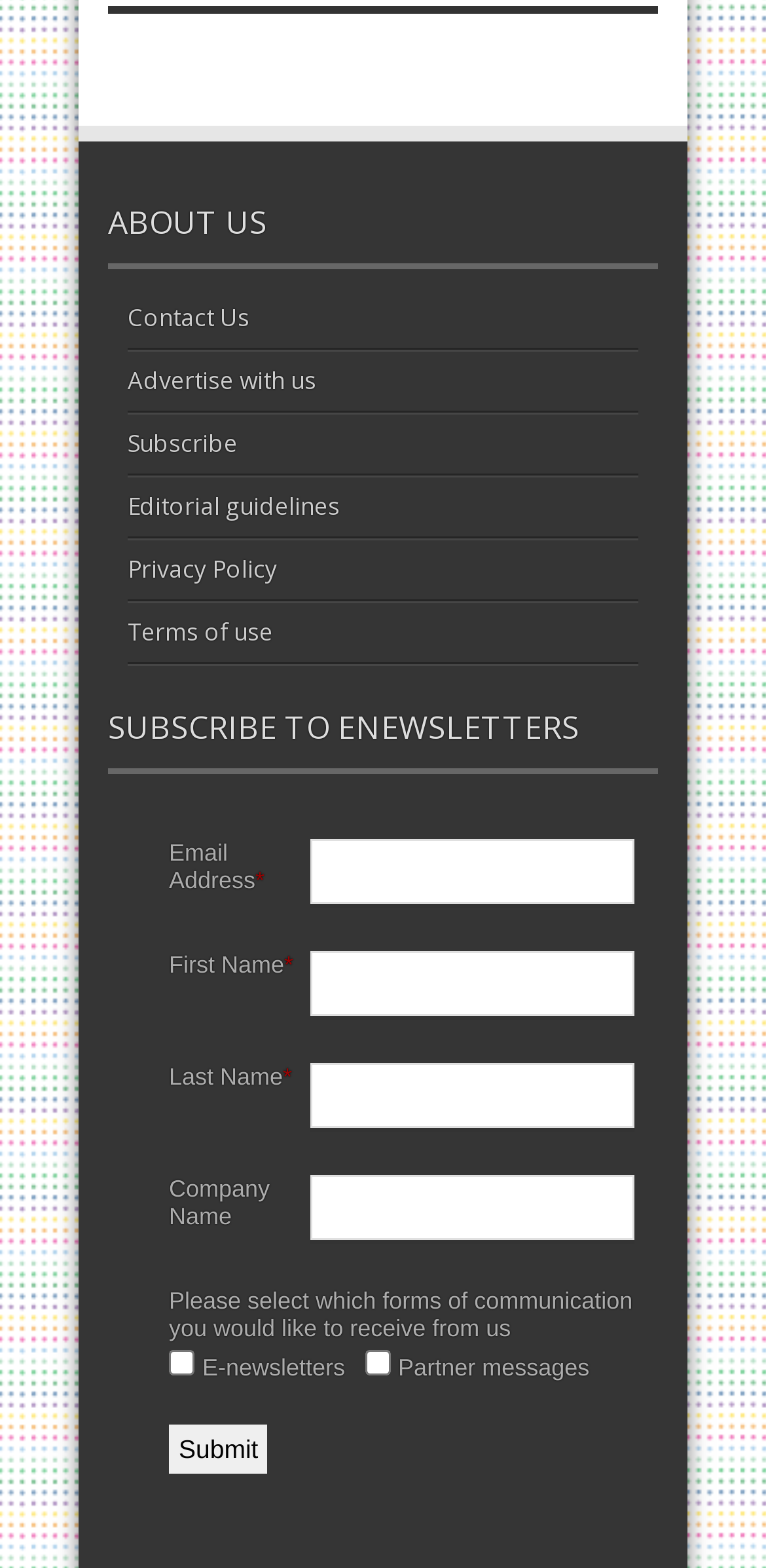Can you determine the bounding box coordinates of the area that needs to be clicked to fulfill the following instruction: "Enter Email Address"?

[0.405, 0.536, 0.829, 0.577]